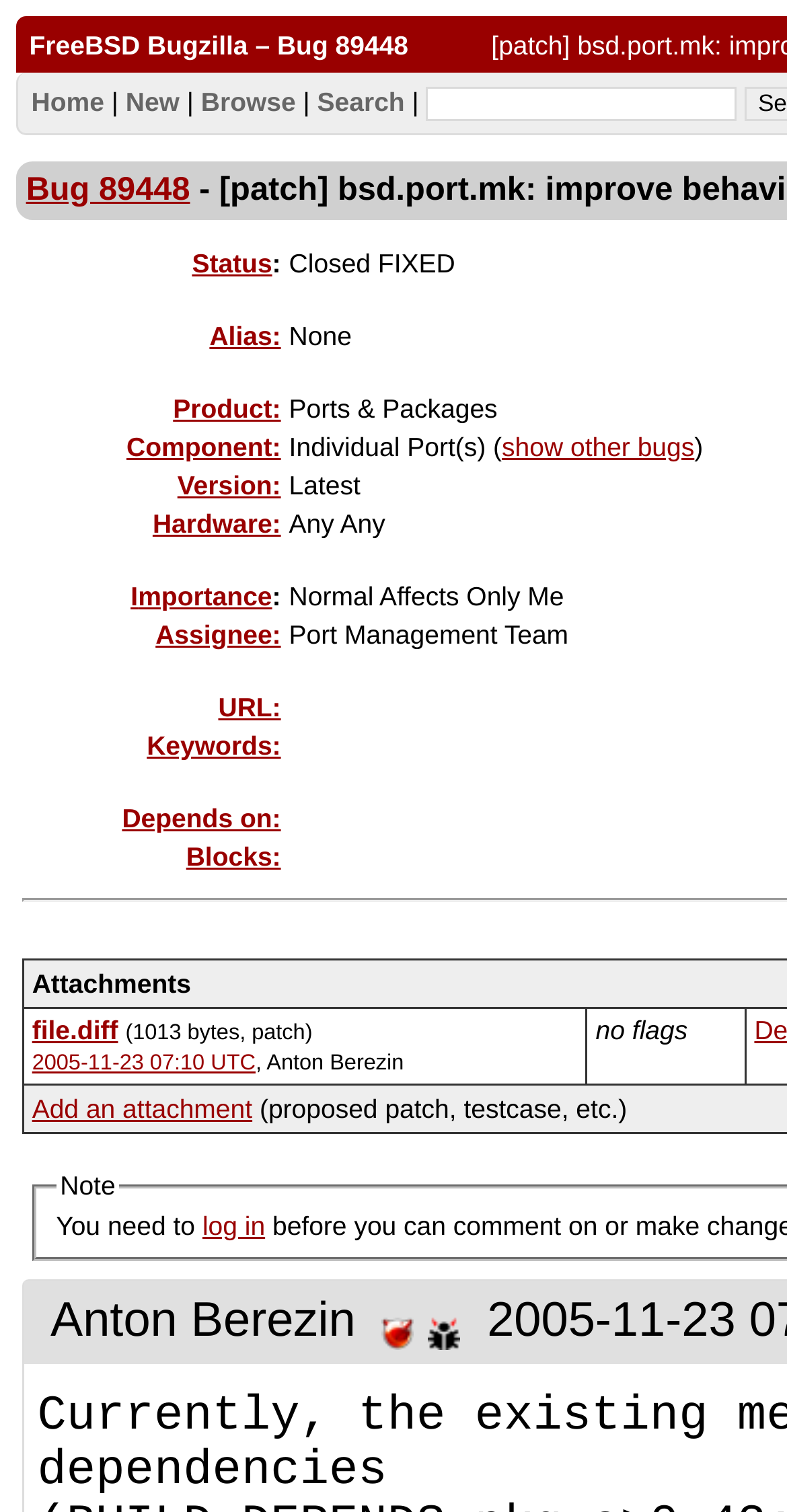Bounding box coordinates are specified in the format (top-left x, top-left y, bottom-right x, bottom-right y). All values are floating point numbers bounded between 0 and 1. Please provide the bounding box coordinate of the region this sentence describes: DAFx 17

None